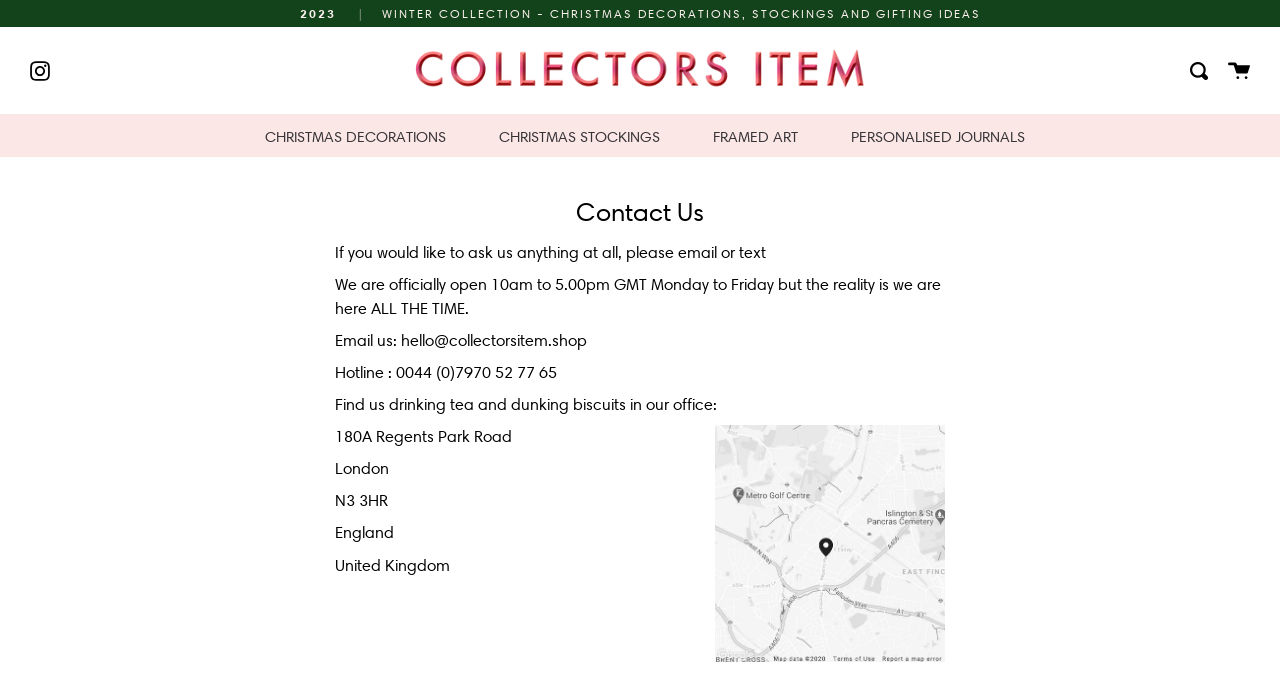Answer the following query with a single word or phrase:
What is the email address of the store?

hello@collectorsitem.shop